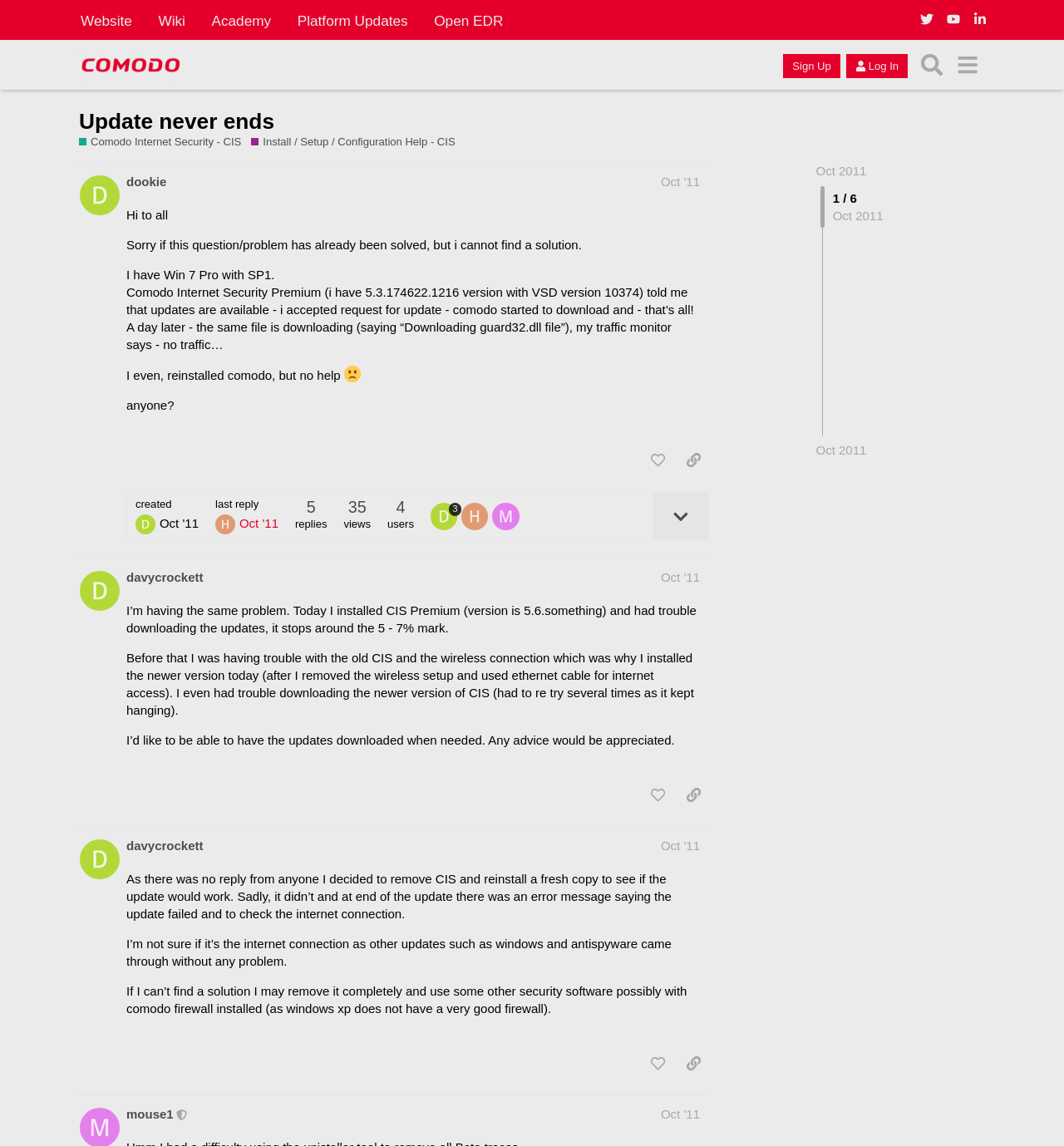Find the bounding box coordinates for the area that must be clicked to perform this action: "View the 'Comodo Forum' page".

[0.074, 0.042, 0.172, 0.071]